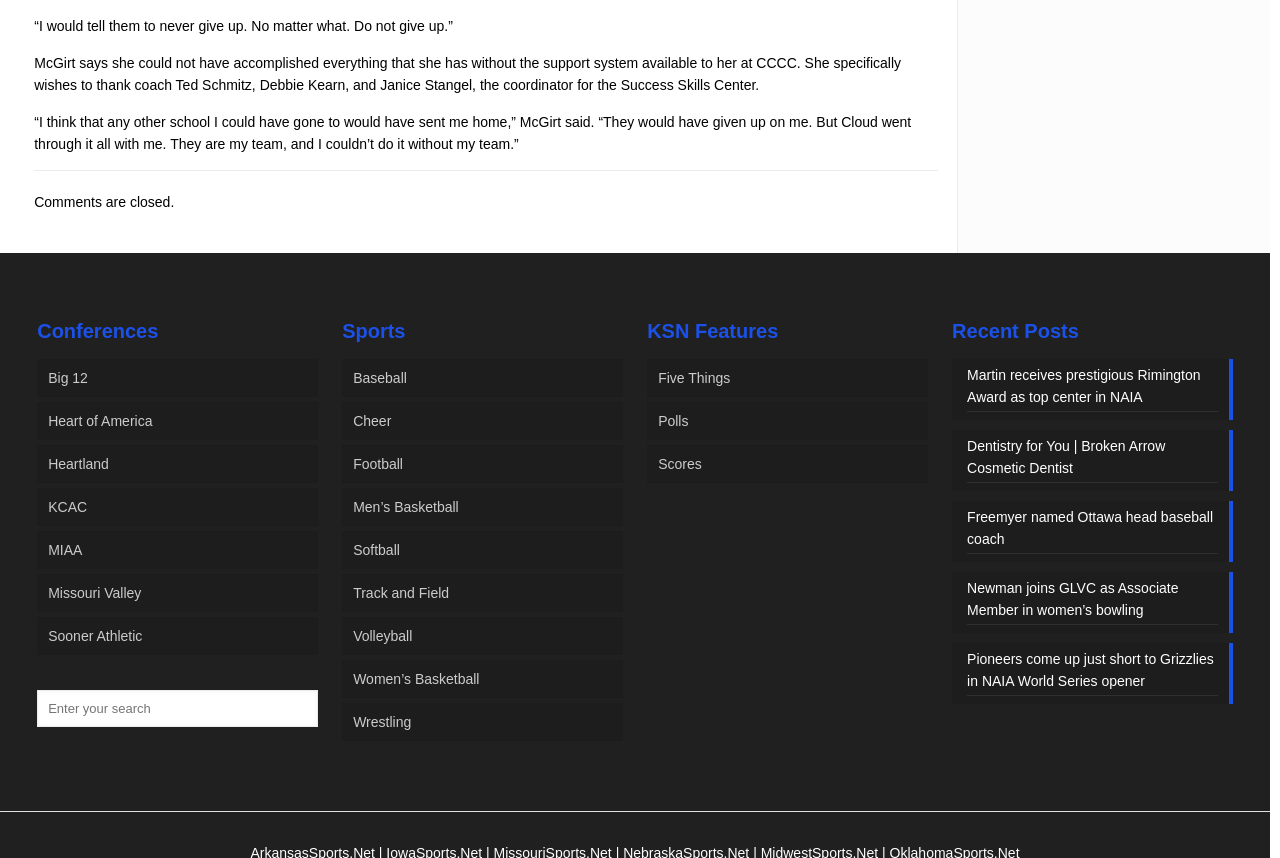Please determine the bounding box of the UI element that matches this description: Big 12. The coordinates should be given as (top-left x, top-left y, bottom-right x, bottom-right y), with all values between 0 and 1.

[0.029, 0.418, 0.248, 0.463]